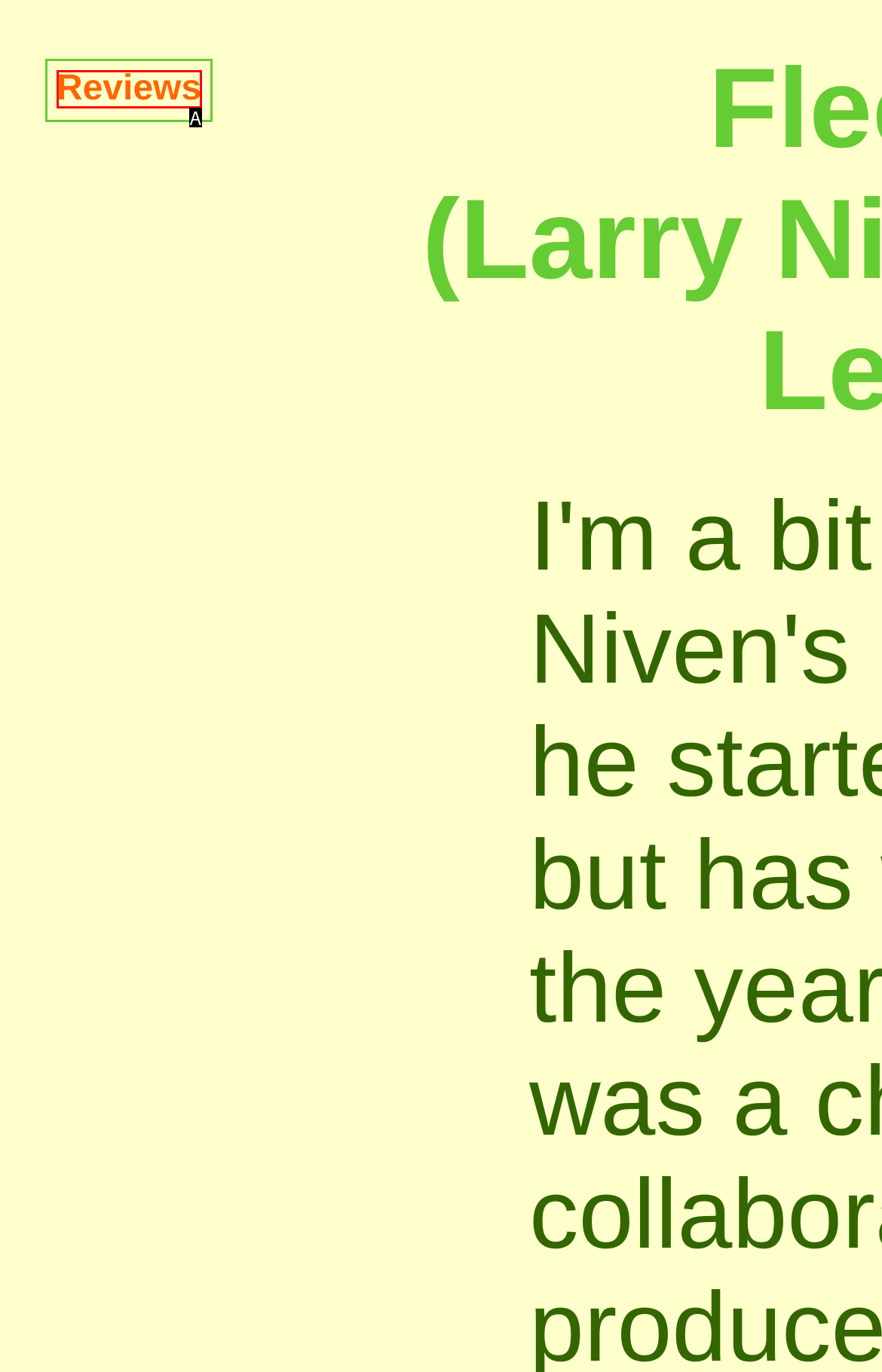Using the description: Reviews, find the HTML element that matches it. Answer with the letter of the chosen option.

A